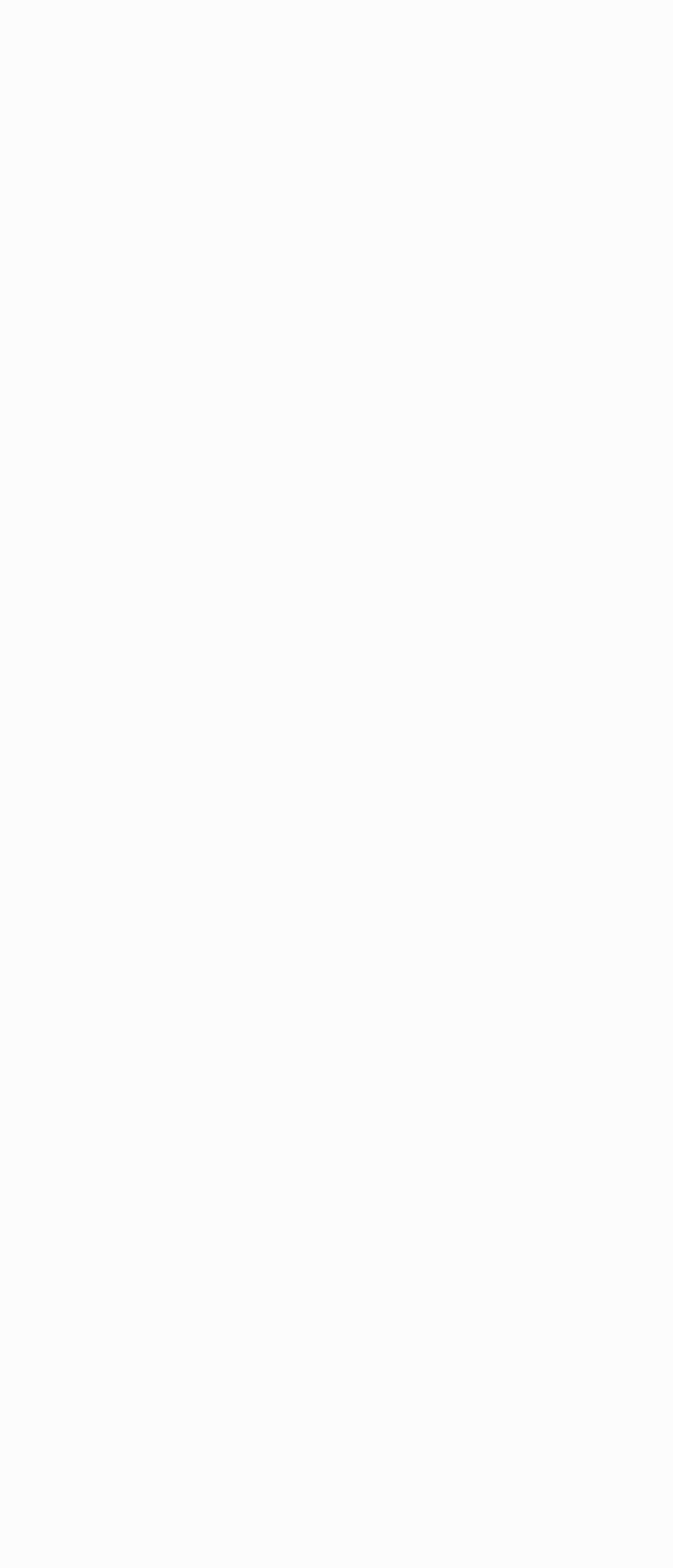Locate the bounding box coordinates of the clickable region necessary to complete the following instruction: "Check out Fuller's London Pride". Provide the coordinates in the format of four float numbers between 0 and 1, i.e., [left, top, right, bottom].

[0.654, 0.678, 0.859, 0.696]